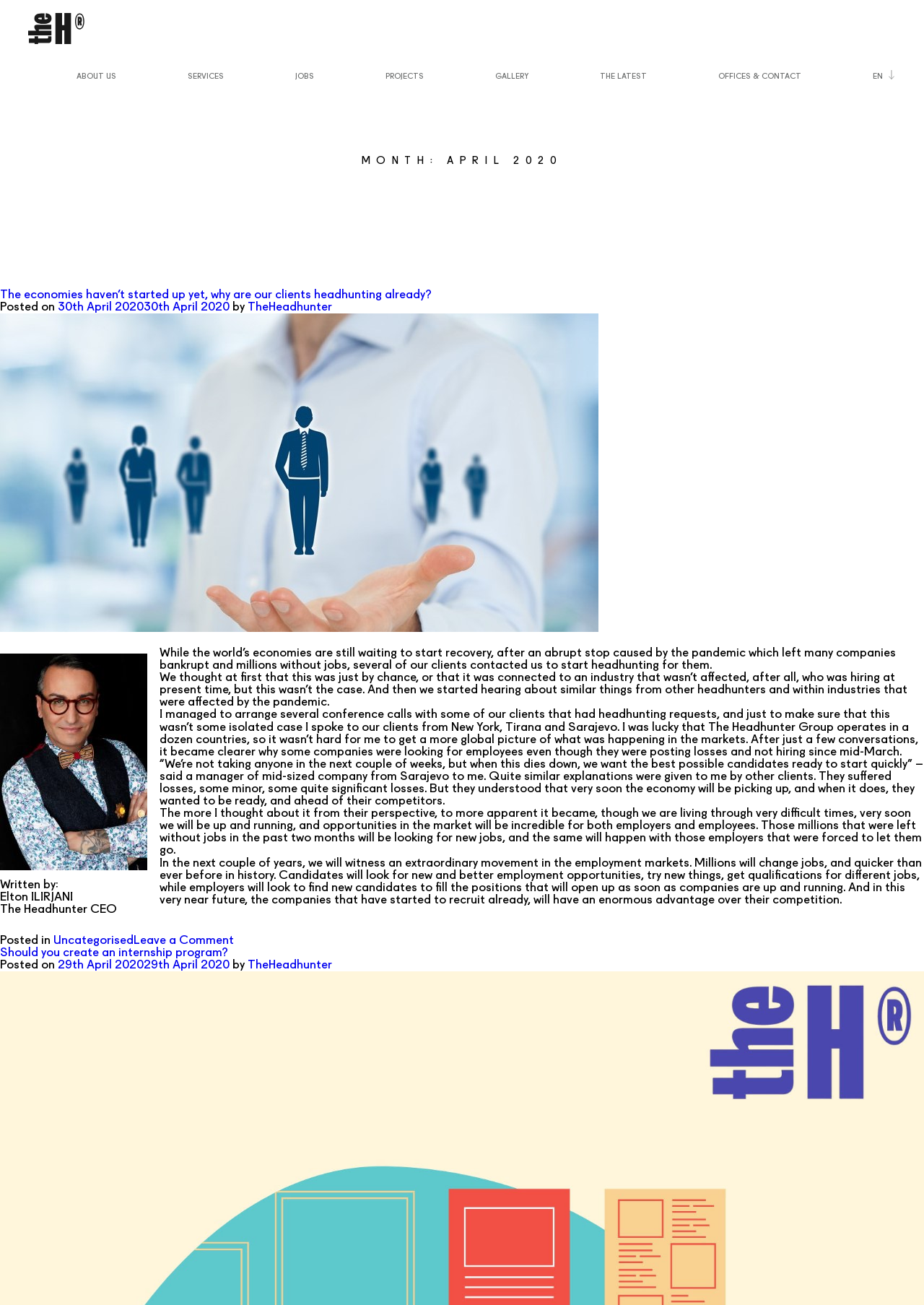Find the bounding box coordinates for the area you need to click to carry out the instruction: "Read the article about internship programs". The coordinates should be four float numbers between 0 and 1, indicated as [left, top, right, bottom].

[0.0, 0.726, 0.247, 0.735]